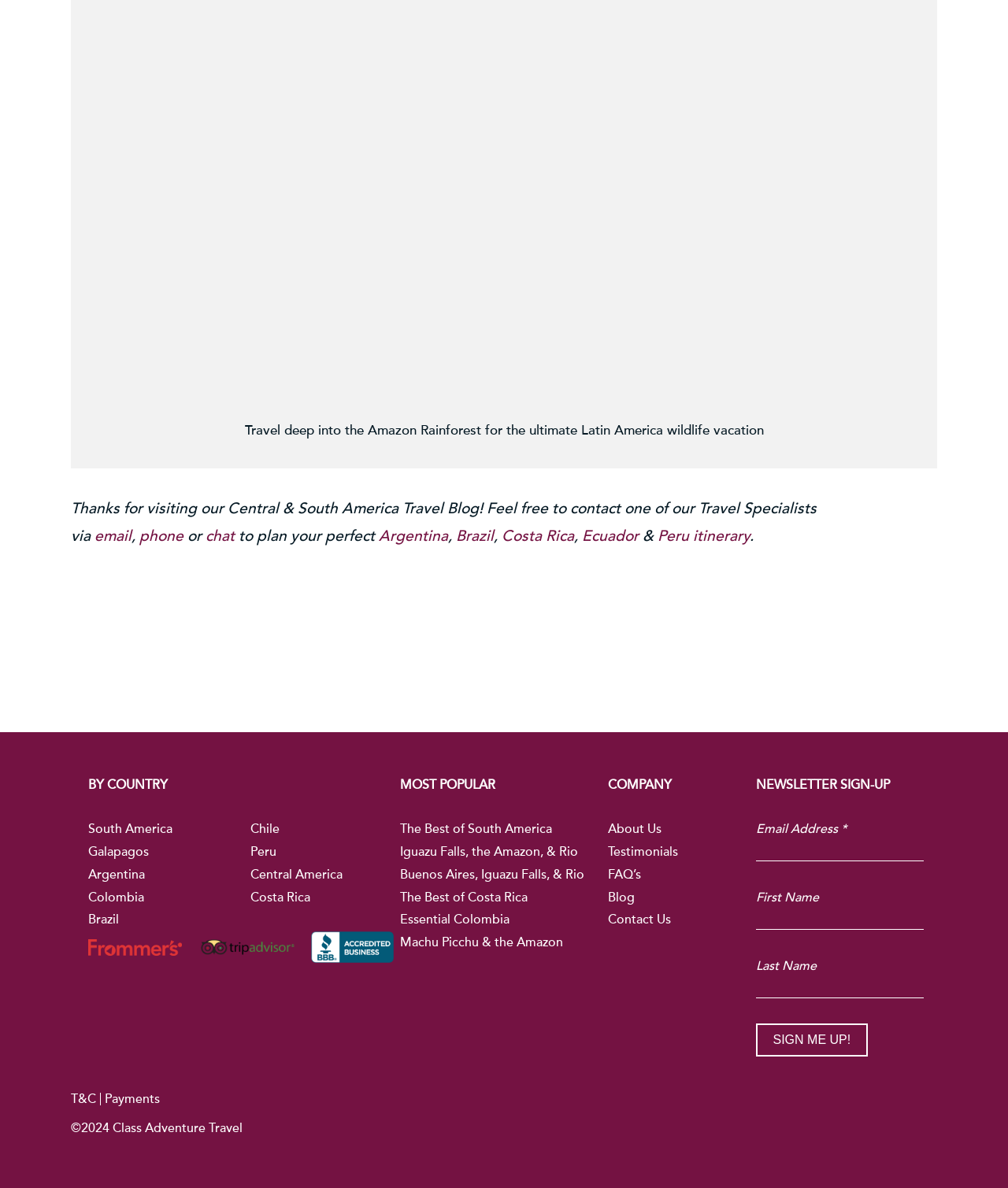Please answer the following question using a single word or phrase: What is the main theme of this website?

Travel